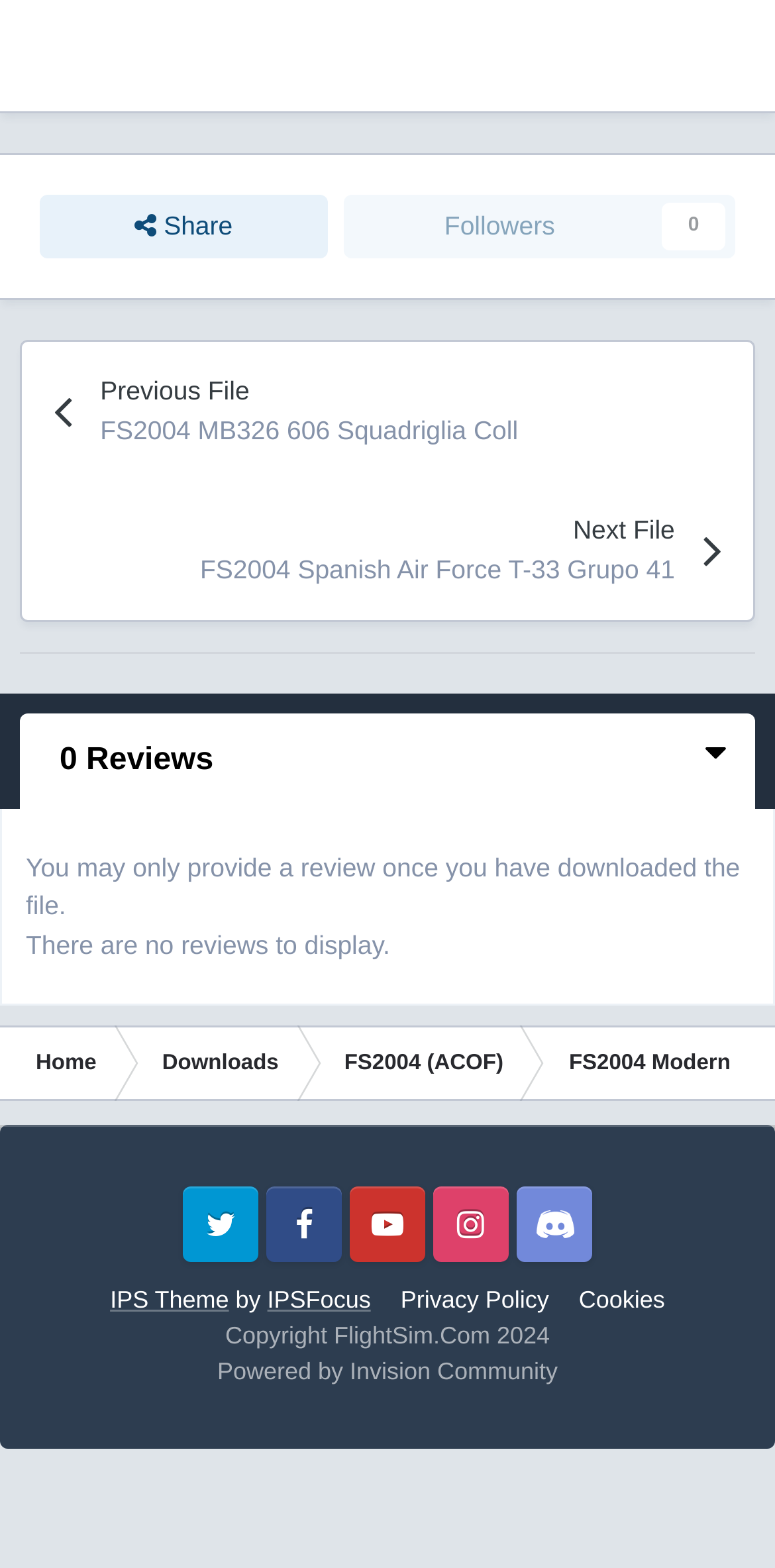Locate the bounding box coordinates of the area where you should click to accomplish the instruction: "Go to the home page".

[0.0, 0.654, 0.163, 0.702]